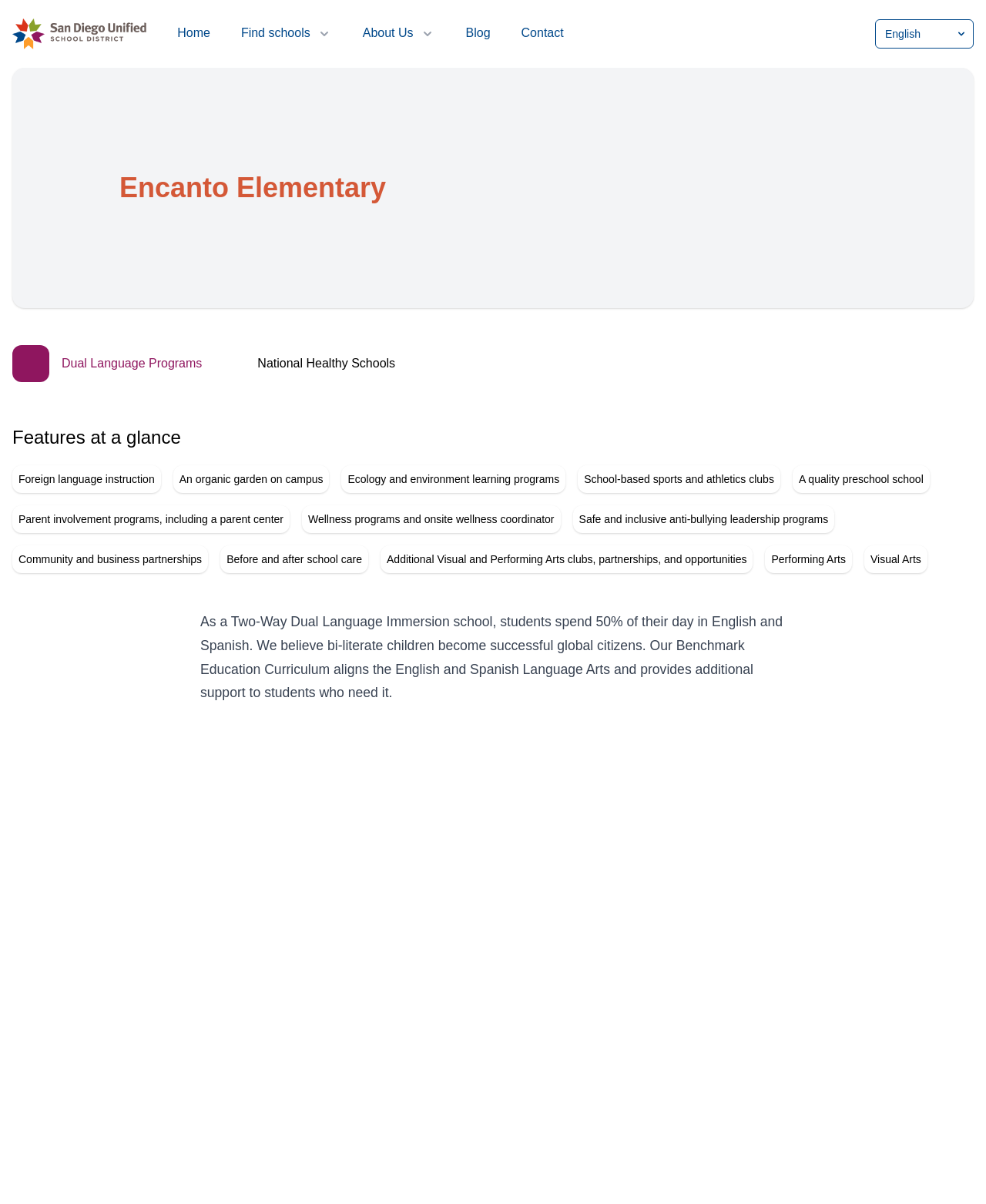Based on the image, please elaborate on the answer to the following question:
What is the name of the curriculum used by the school?

I read the text that describes the school's language immersion program and found that the curriculum used by the school is the Benchmark Education Curriculum.